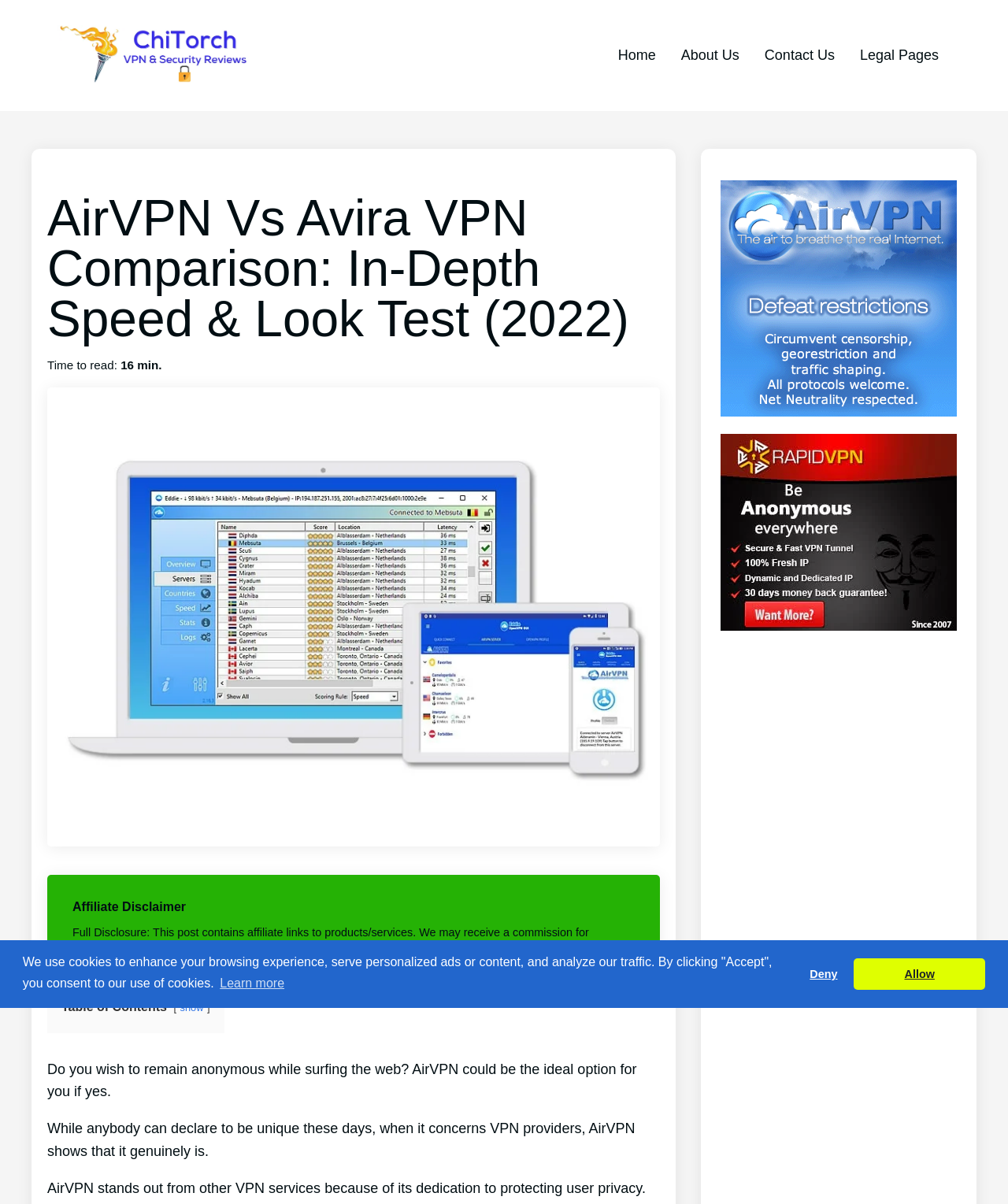Can you determine the bounding box coordinates of the area that needs to be clicked to fulfill the following instruction: "Read the Affiliate Disclaimer"?

[0.072, 0.748, 0.184, 0.759]